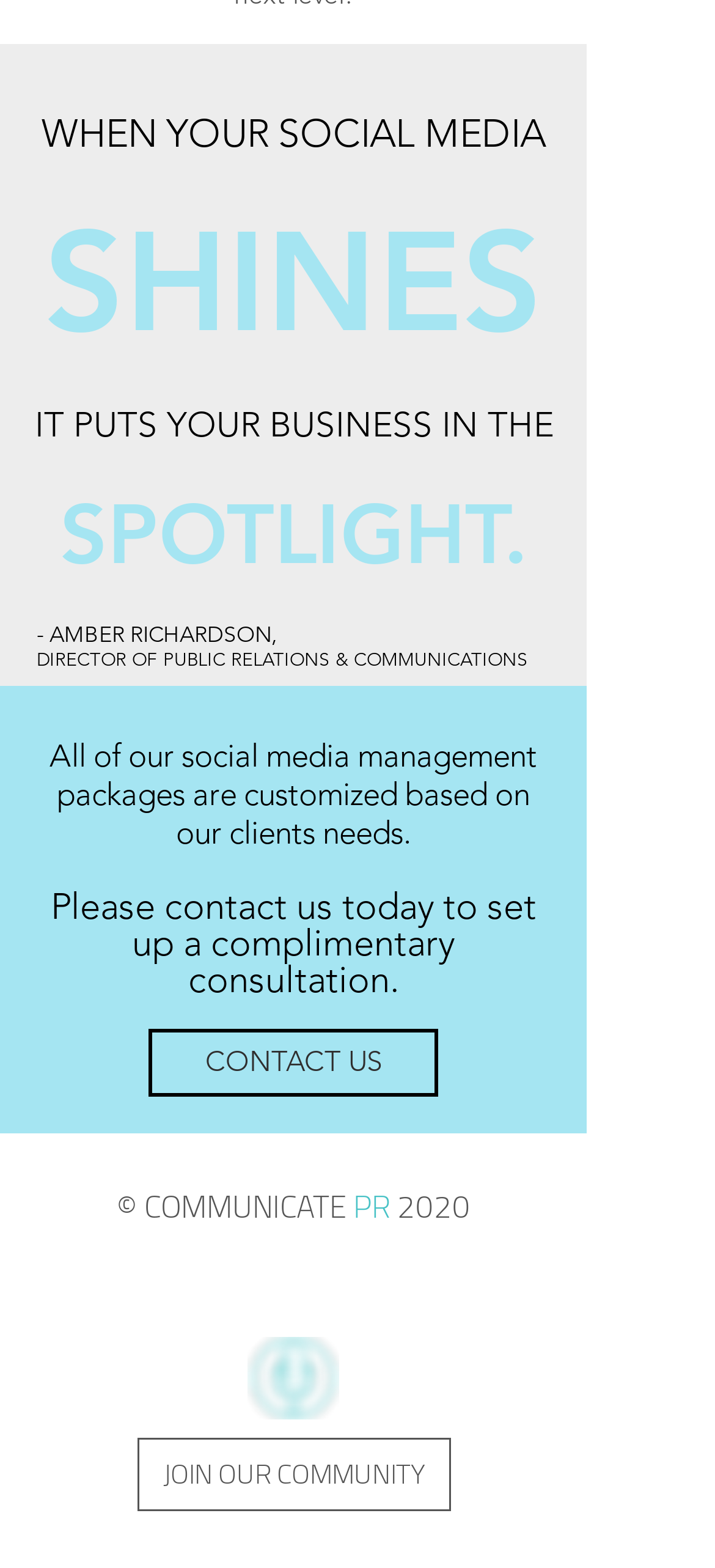What social media platforms are listed?
Answer the question with a thorough and detailed explanation.

The social media platforms are listed in the 'Social Bar' section at the bottom of the webpage. The links to these platforms are 'Instagram', 'Twitter', and 'Facebook'.